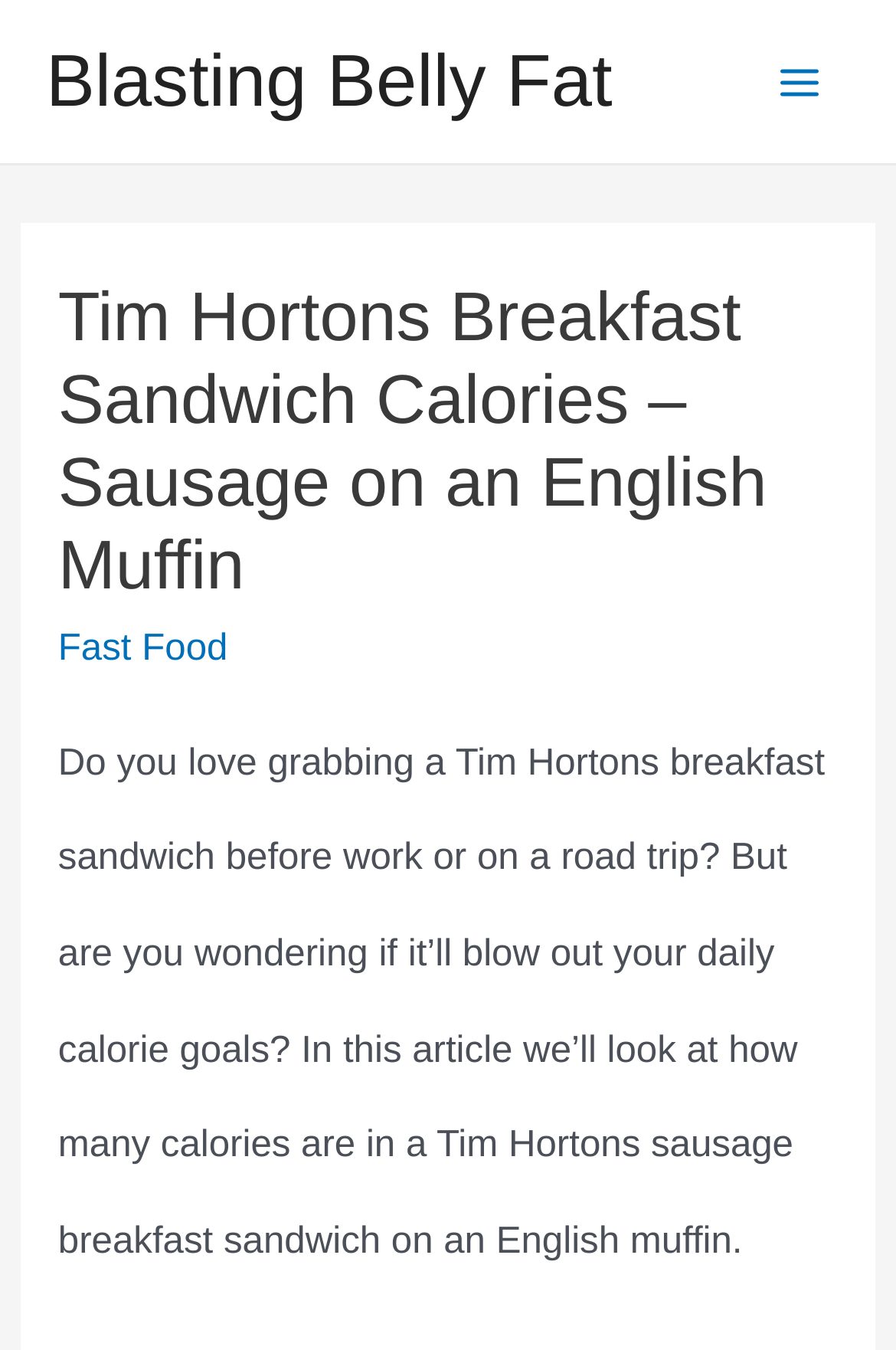What is the location of the main menu button?
Answer the question with a thorough and detailed explanation.

According to the bounding box coordinates, the main menu button is located at [0.834, 0.023, 0.949, 0.098], which corresponds to the top right corner of the webpage.